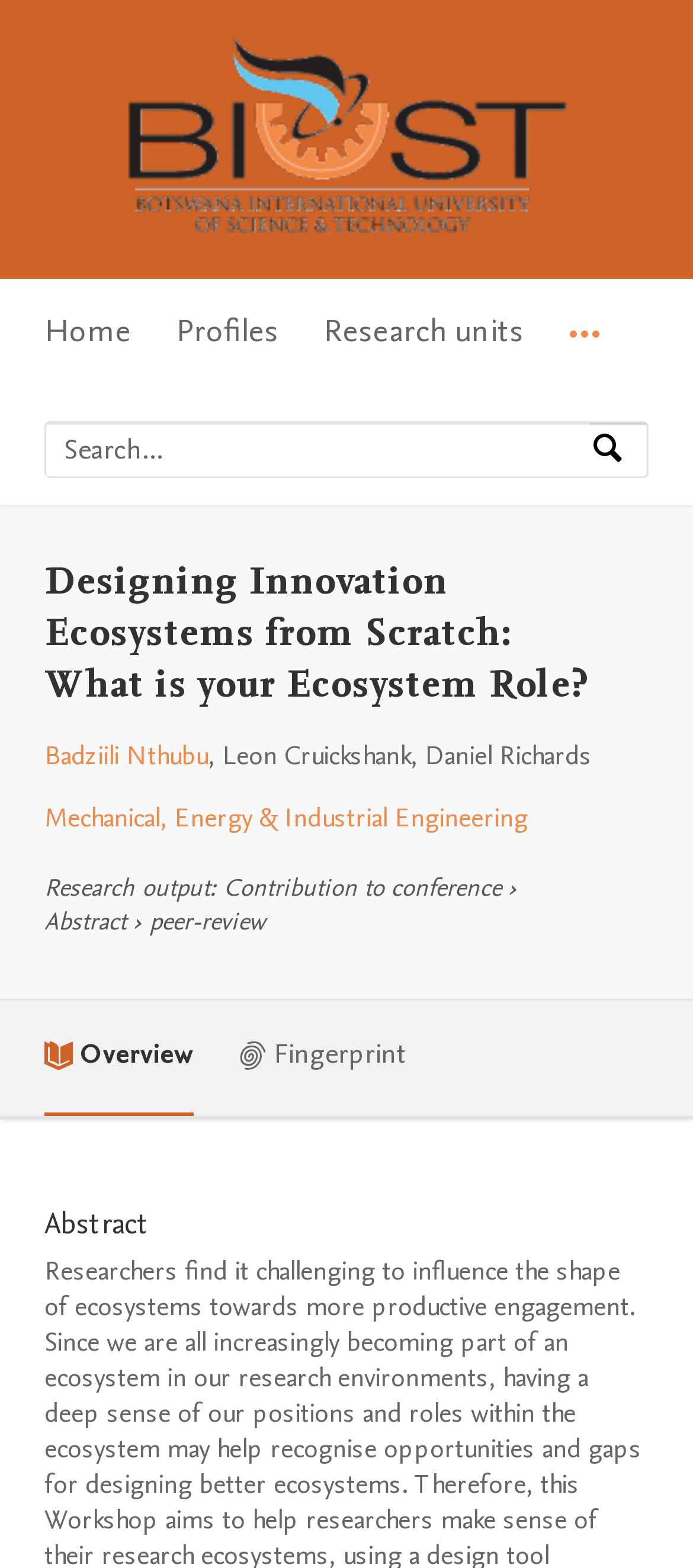From the webpage screenshot, predict the bounding box of the UI element that matches this description: "Overview".

[0.064, 0.377, 0.279, 0.451]